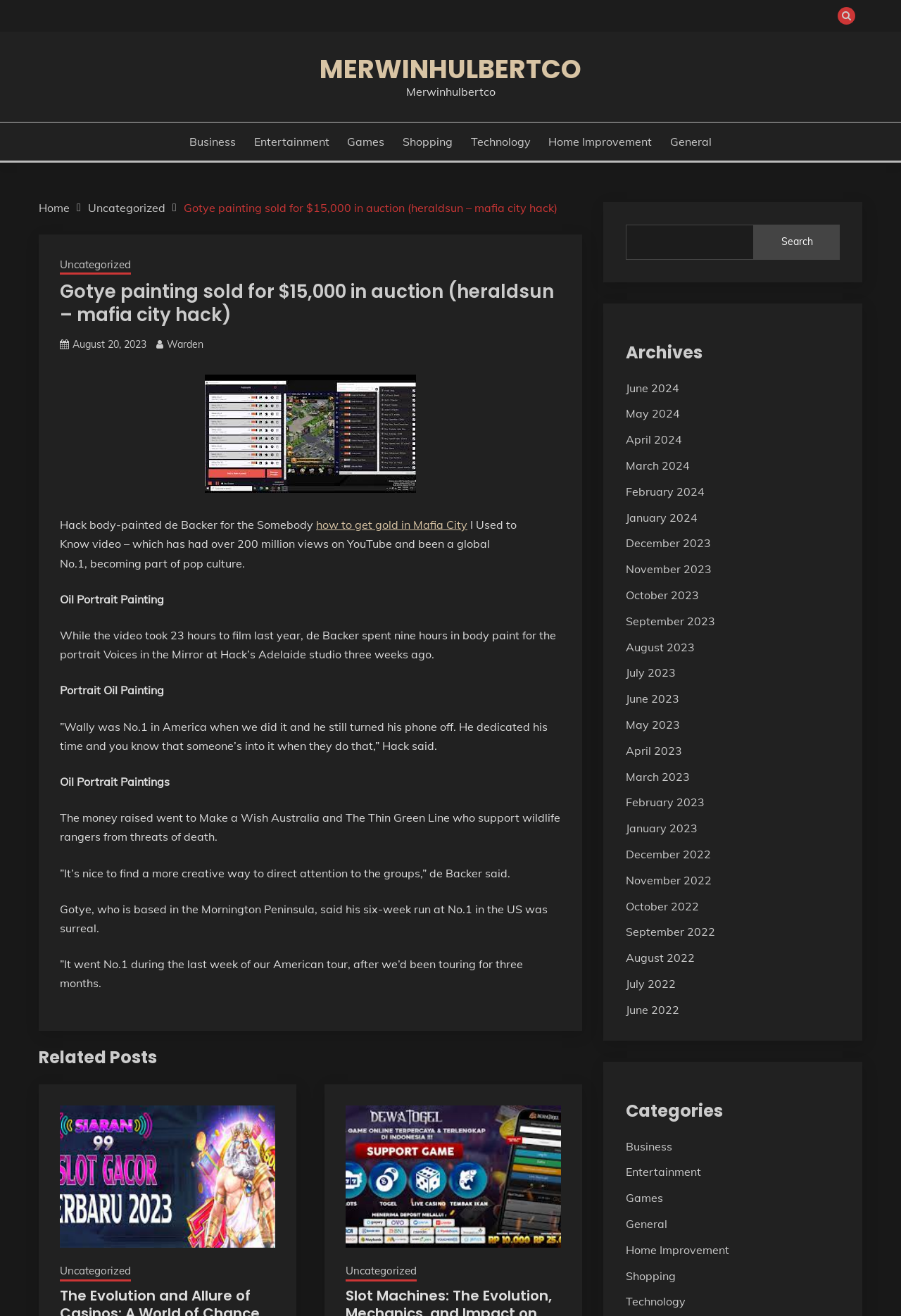Provide the bounding box coordinates of the area you need to click to execute the following instruction: "Search for something".

[0.694, 0.171, 0.932, 0.197]